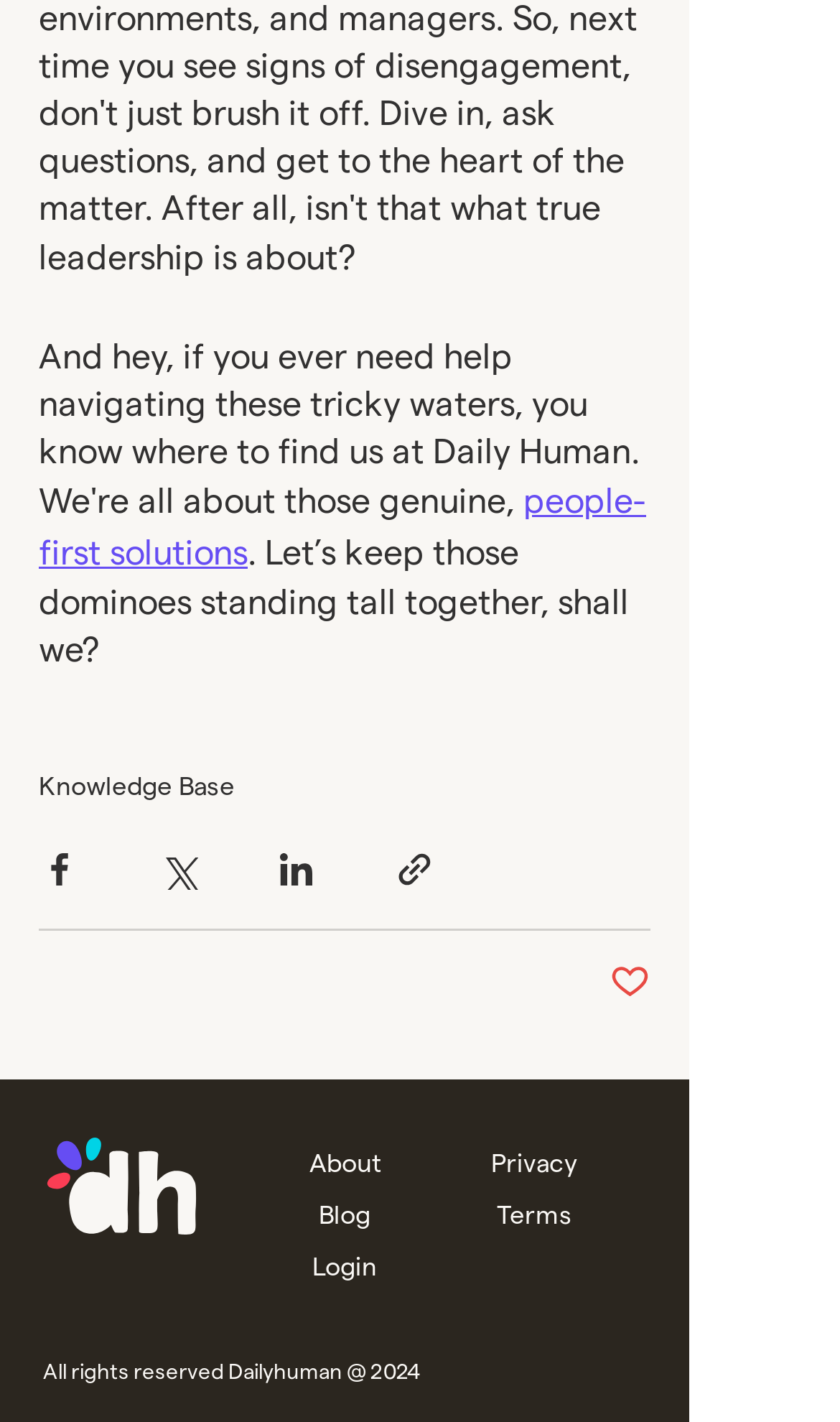Identify the bounding box coordinates of the region that should be clicked to execute the following instruction: "Visit the 'Knowledge Base'".

[0.046, 0.542, 0.279, 0.561]